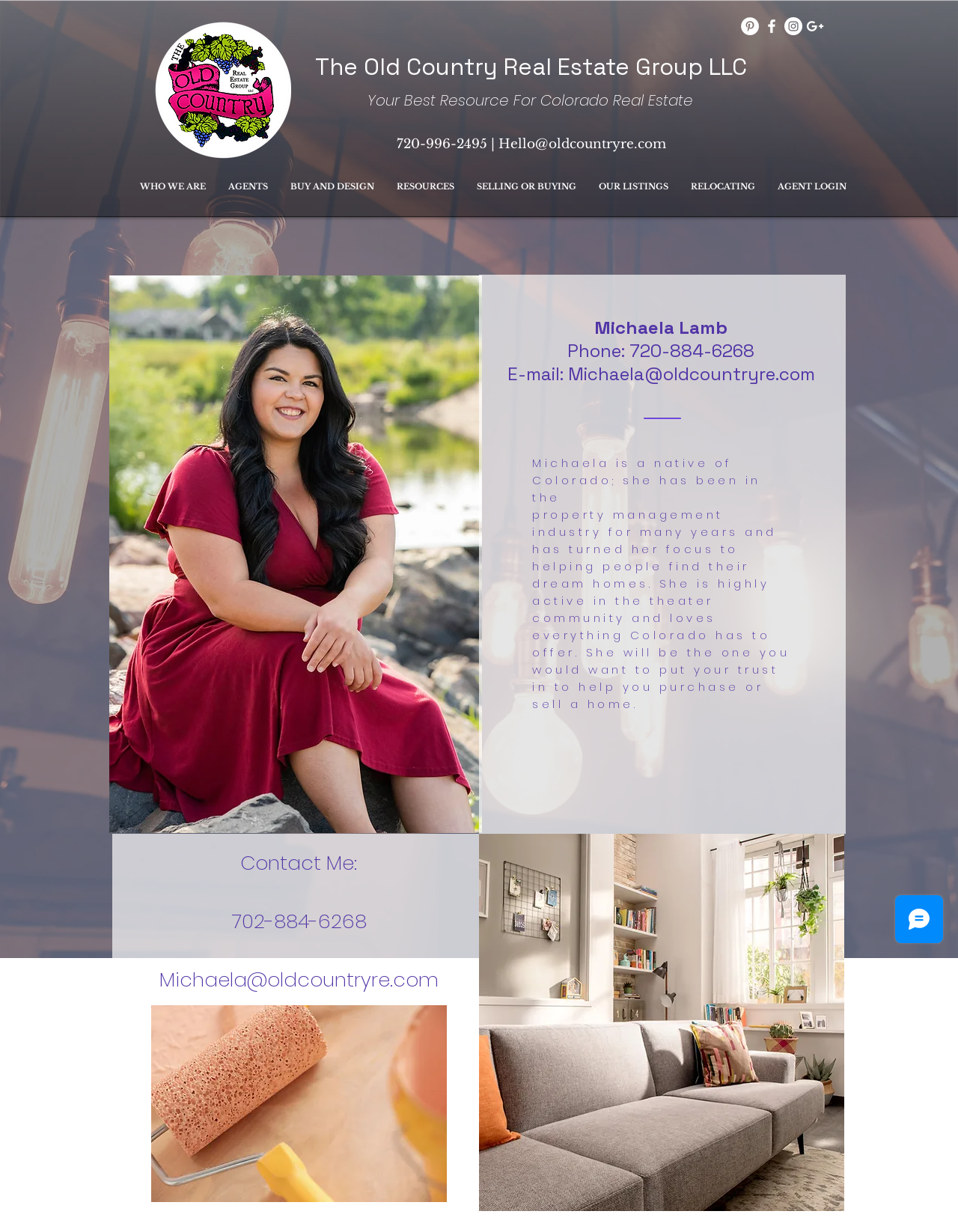Can you find the bounding box coordinates for the element that needs to be clicked to execute this instruction: "Visit the WHO WE ARE page"? The coordinates should be given as four float numbers between 0 and 1, i.e., [left, top, right, bottom].

[0.134, 0.144, 0.227, 0.159]